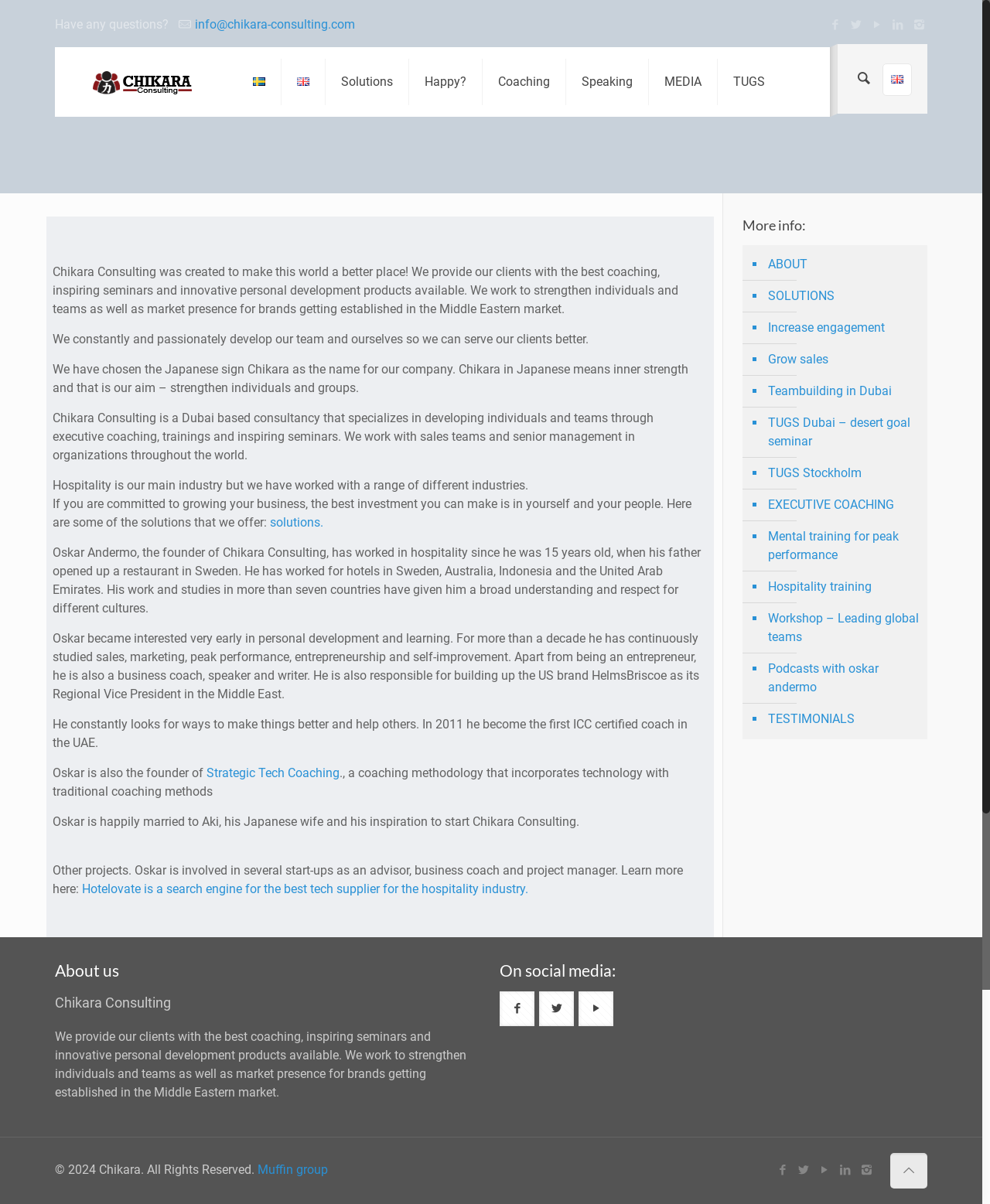Determine the bounding box coordinates of the region that needs to be clicked to achieve the task: "Check the 'About us' section".

[0.055, 0.798, 0.487, 0.814]